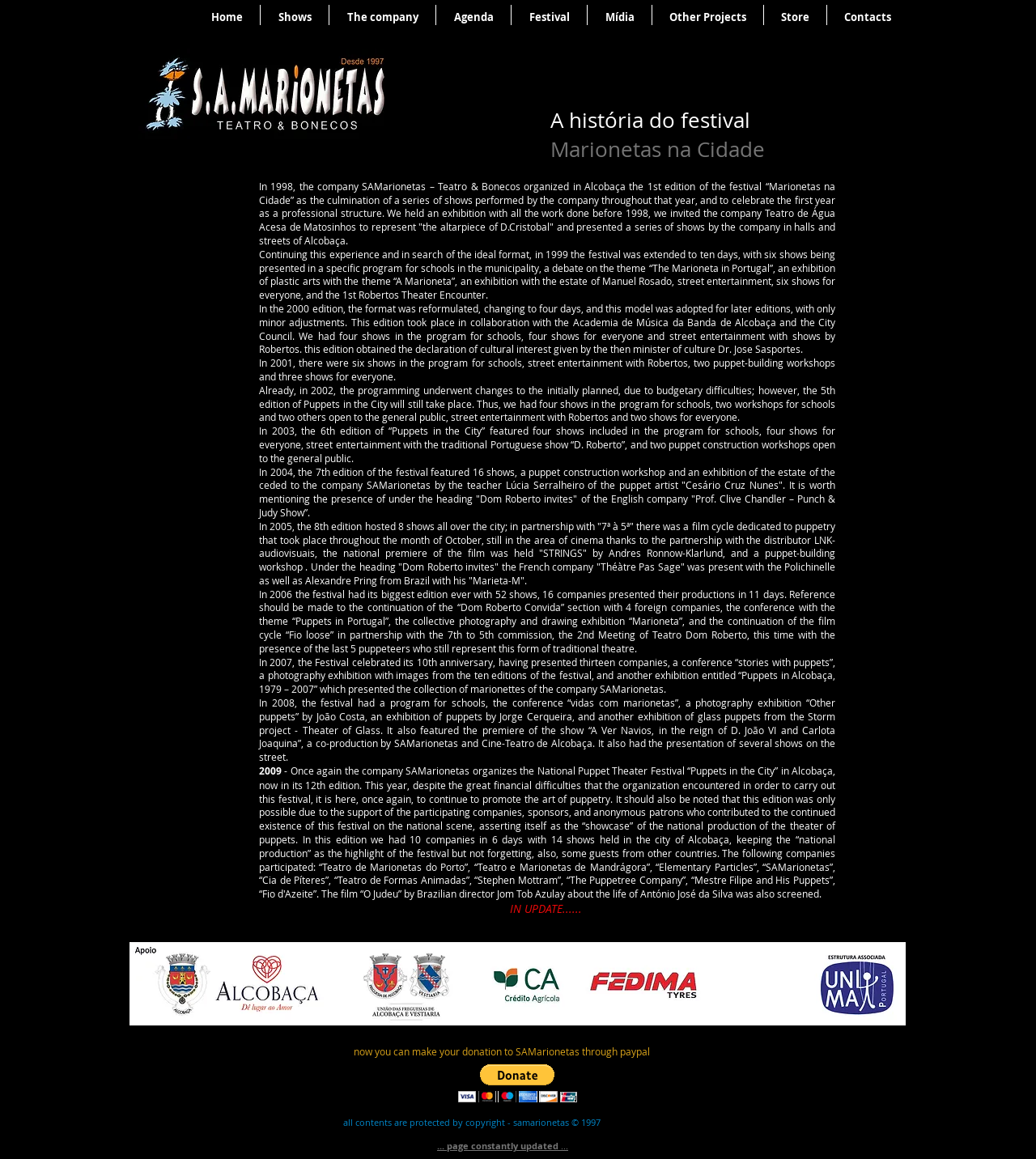Create an elaborate caption that covers all aspects of the webpage.

The webpage is about the history of the Marionetas na Cidade festival. At the top, there is a navigation bar with links to different sections of the website, including Home, Shows, The company, Agenda, Festival, Mídia, Other Projects, Store, and Contacts. 

Below the navigation bar, there is a main section that takes up most of the page. It starts with a title "A história do festival" (The history of the festival) and "Marionetas na Cidade" (Puppets in the City) written in a larger font. 

The main content of the page is a series of paragraphs that describe the history of the festival, starting from its first edition in 1998. Each paragraph describes the events and activities that took place during a specific year, including the number of shows, workshops, and exhibitions. The text is written in a formal and informative tone, providing details about the festival's evolution over the years.

At the bottom of the page, there is a section with a logo and a link to the website www.samarionetas.com. Below that, there is a content information section that includes an image of a net logo, a text about making donations to SAMarionetas through PayPal, a donate button, and a copyright notice. The page also mentions that it is constantly being updated.